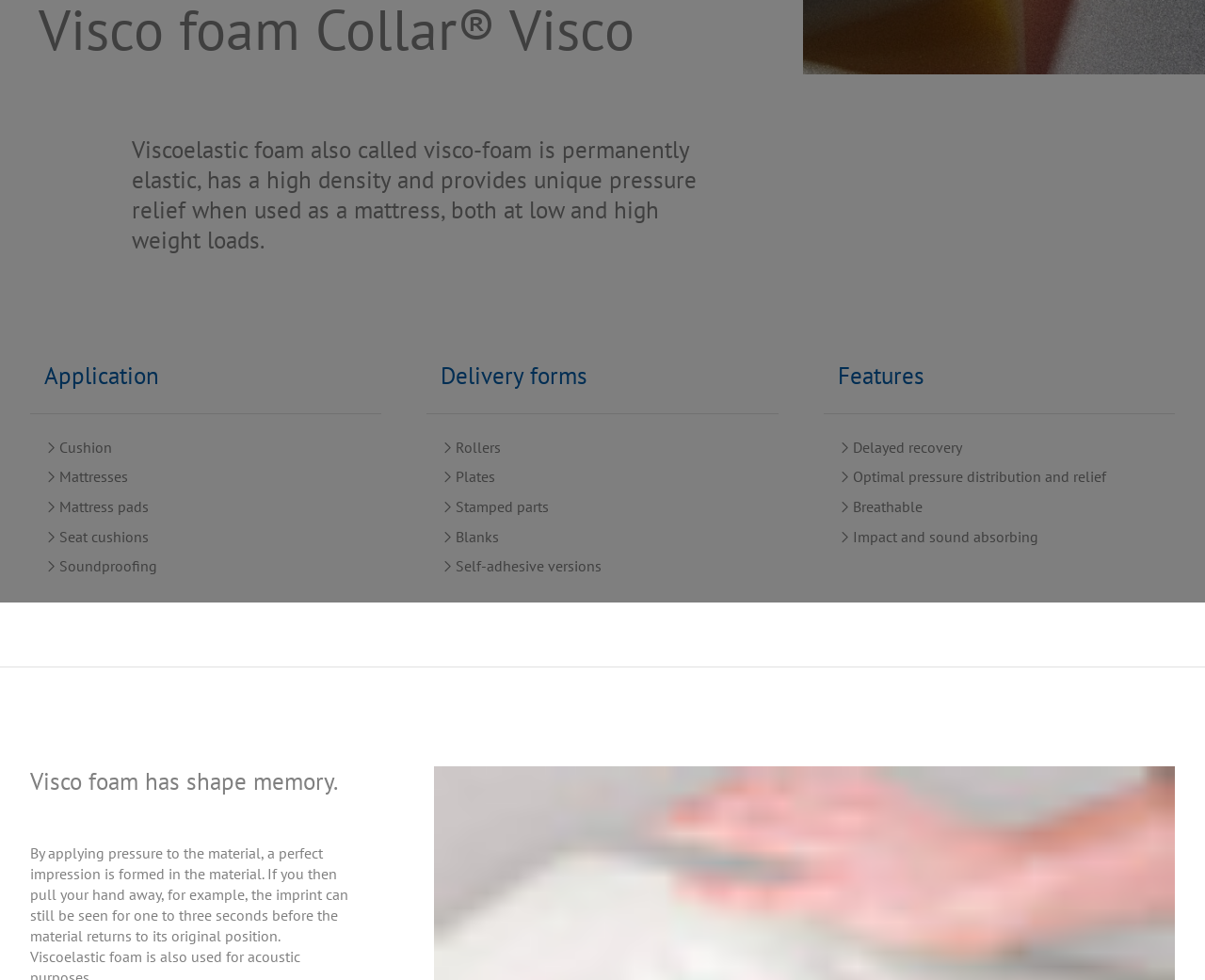Given the description PA-Foam, predict the bounding box coordinates of the UI element. Ensure the coordinates are in the format (top-left x, top-left y, bottom-right x, bottom-right y) and all values are between 0 and 1.

[0.35, 0.604, 0.969, 0.65]